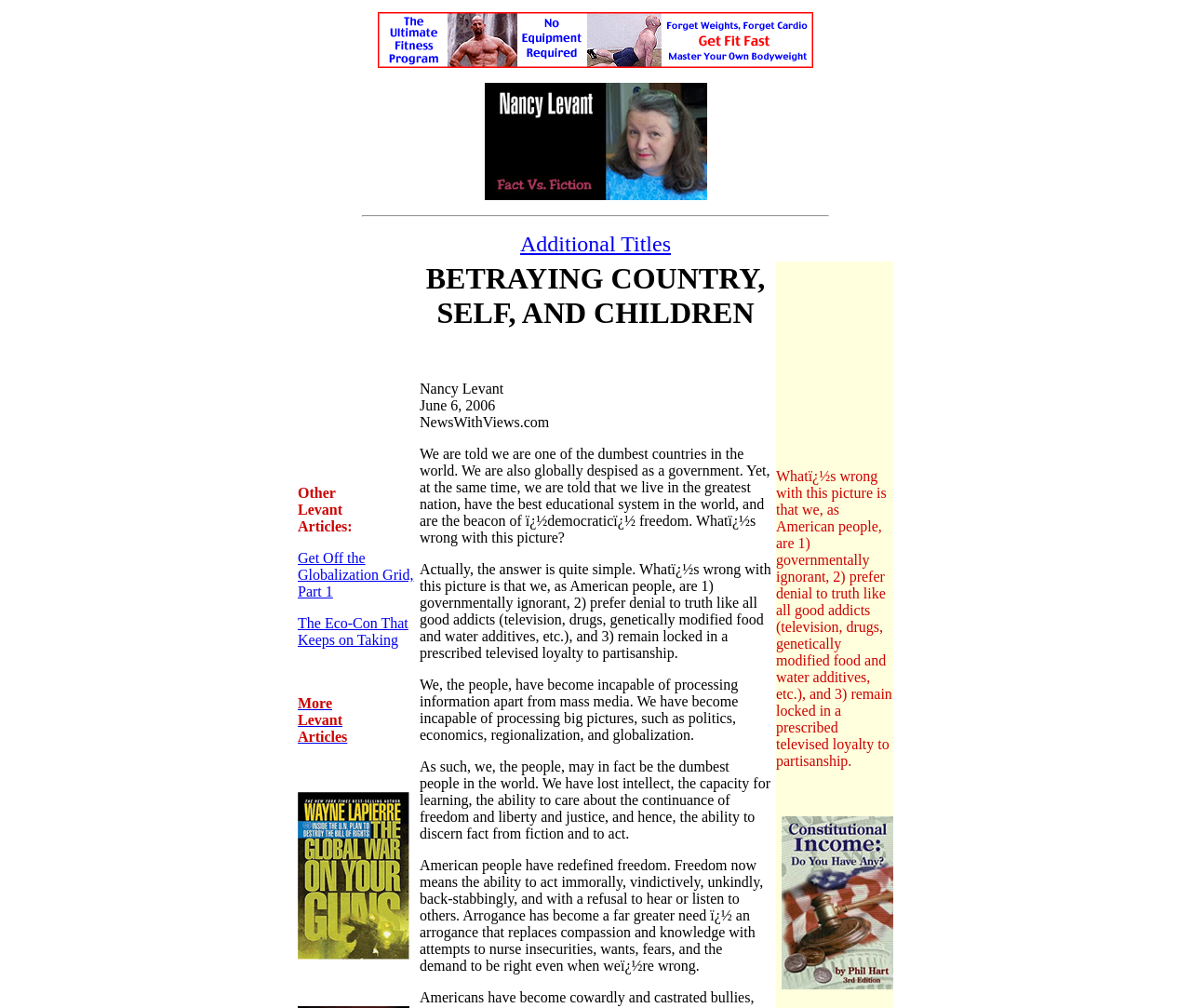Create an elaborate caption for the webpage.

The webpage is about Nancy Levant, with a focus on her writings and articles. At the top, there is a row with a title "Additional Titles" and an image on the left side. Below the title, there are two images, one on the left and one on the right, with a horizontal separator in between. 

On the left side of the page, there is a section with the author's name "Levant" and a list of article titles, including "Get Off the Globalization Grid, Part 1", "The Eco-Con That Keeps on Taking", and "More Levant Articles". These article titles are links, indicating that they can be clicked to access the full articles. 

There are also several images scattered throughout the page, some of which are linked to other pages or articles. The images are positioned above, below, and to the sides of the text elements, creating a visually appealing layout. Overall, the webpage appears to be a collection of Nancy Levant's writings and articles, with easy access to her work through the links and images provided.